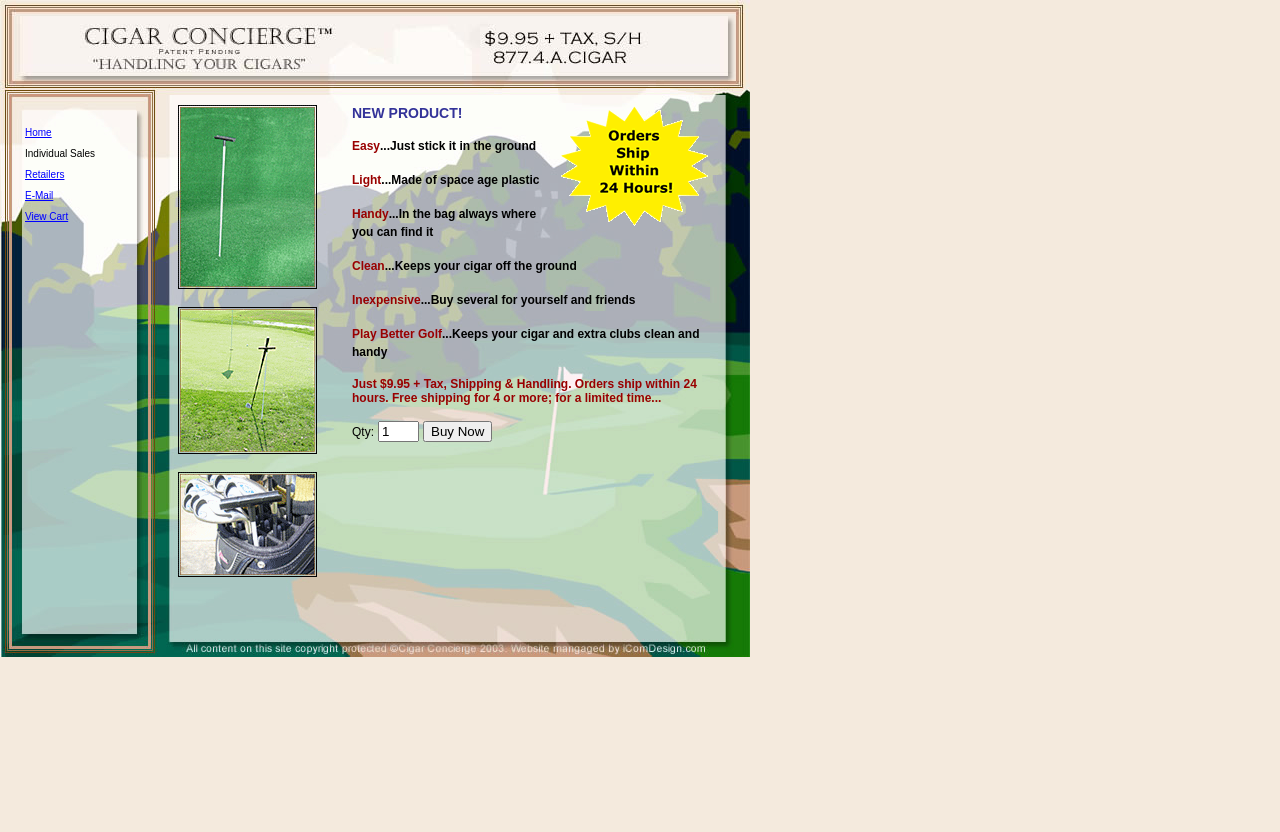Provide a one-word or short-phrase response to the question:
How much does the product cost?

$9.95